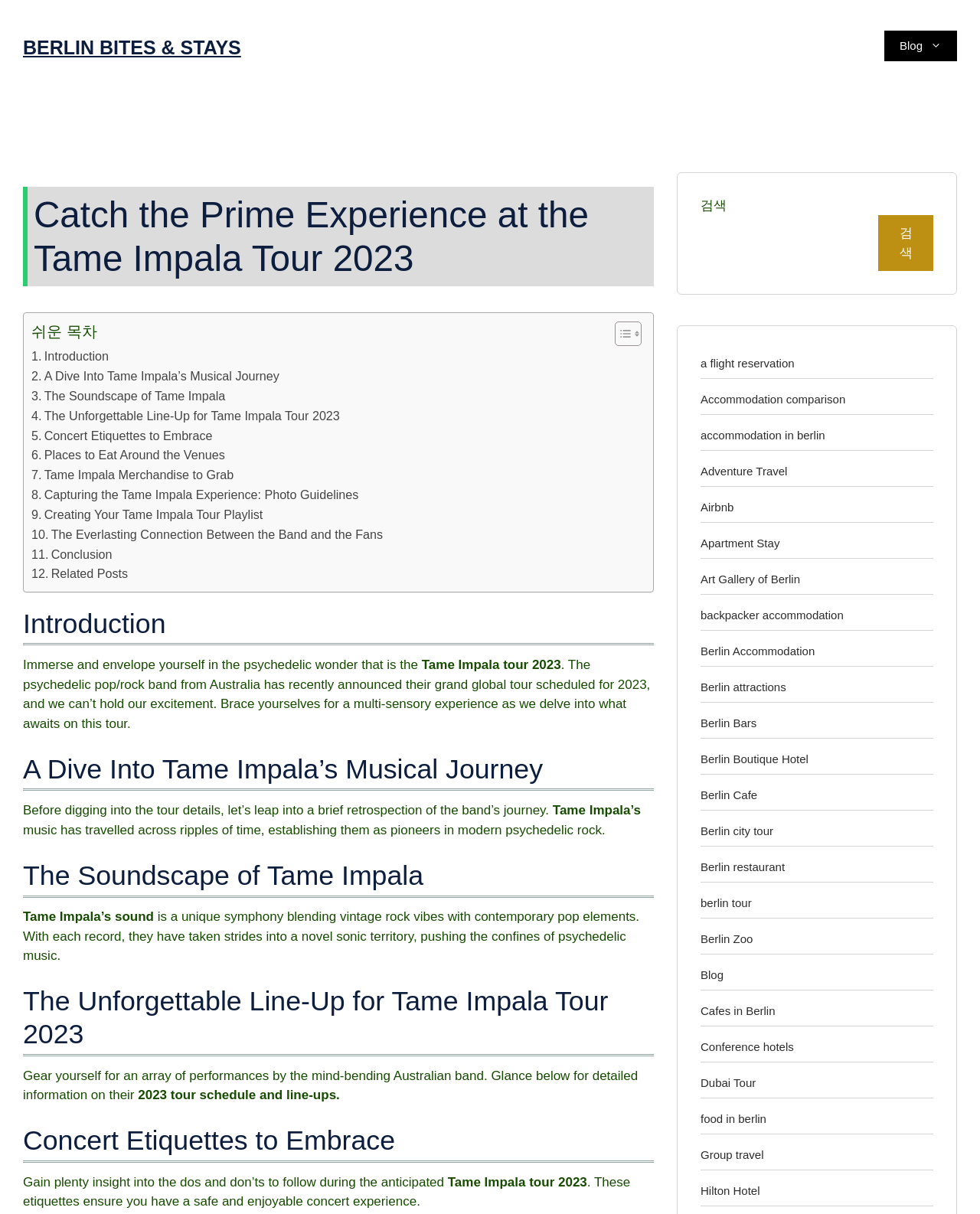Respond with a single word or short phrase to the following question: 
What is the purpose of the search box?

To search